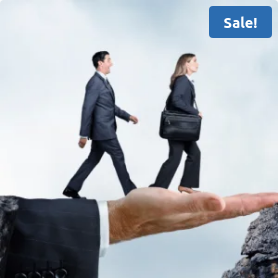What is the color of the badge in the upper right corner?
Could you please answer the question thoroughly and with as much detail as possible?

The caption explicitly states that the badge in the upper right corner is blue and displays the text 'Sale!', indicating a promotional offer.